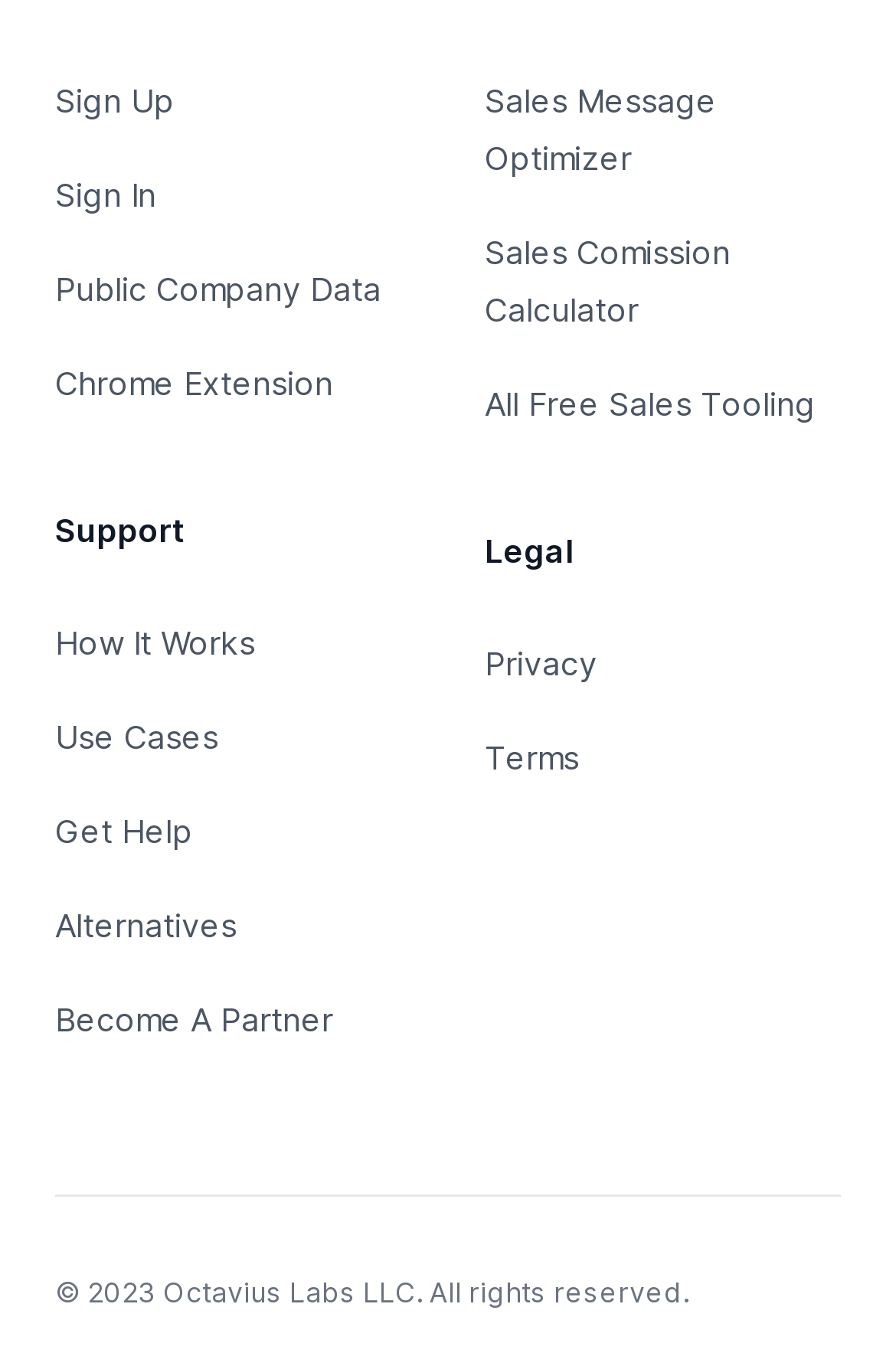Select the bounding box coordinates of the element I need to click to carry out the following instruction: "Explore public company data".

[0.062, 0.196, 0.426, 0.225]